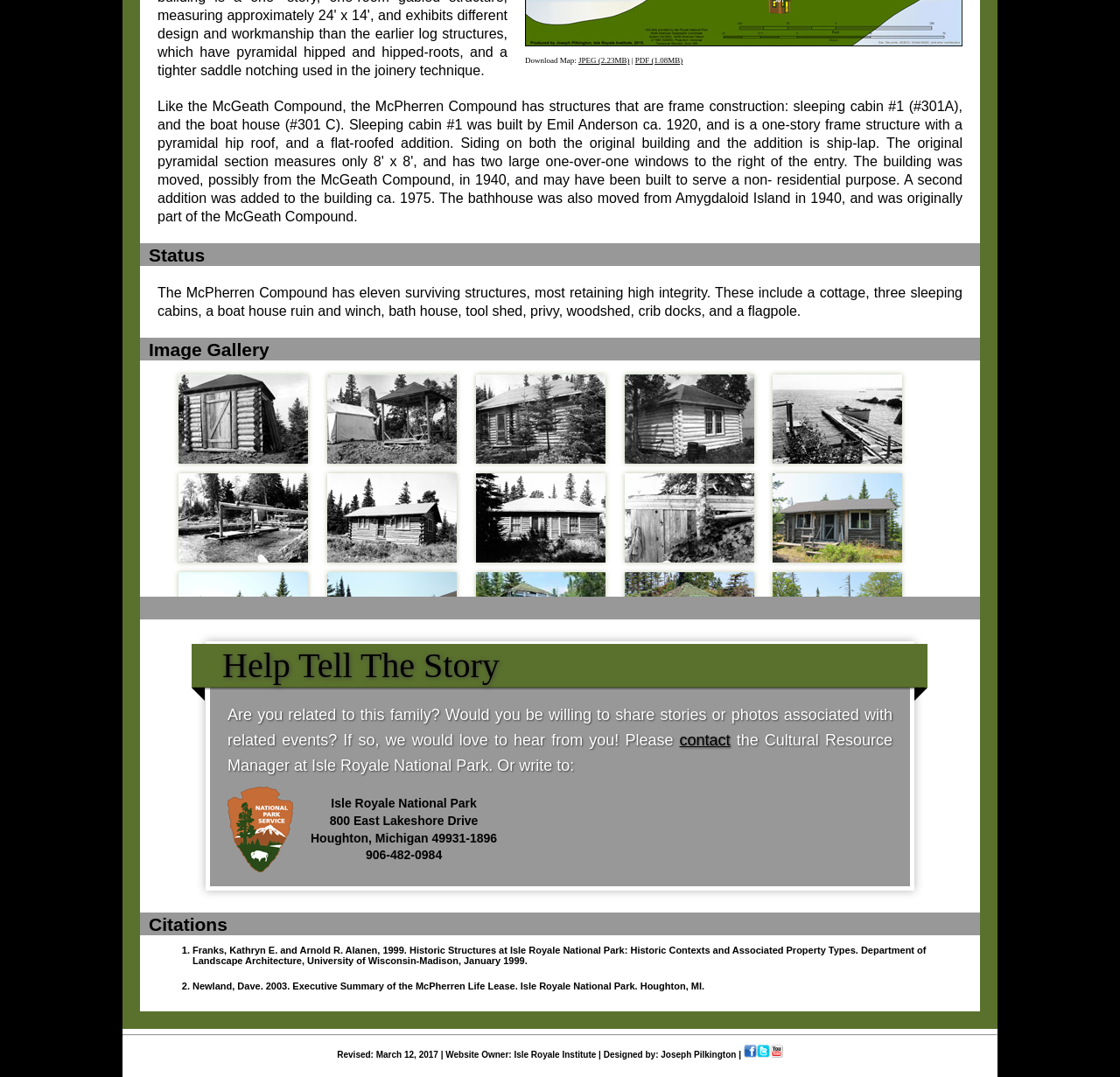Identify the bounding box coordinates of the clickable region to carry out the given instruction: "View citations".

[0.125, 0.847, 0.875, 0.868]